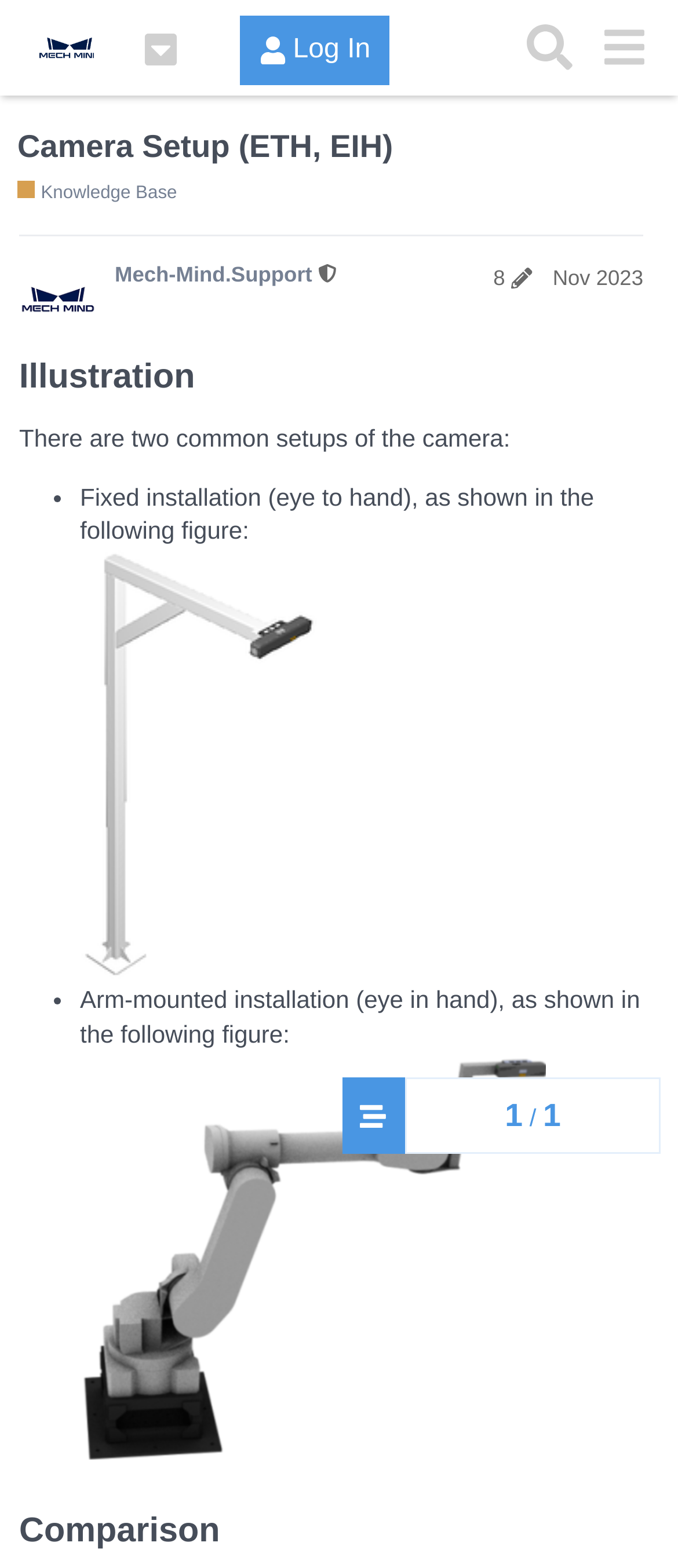Please find the bounding box for the UI component described as follows: "sharepoint 2013".

None